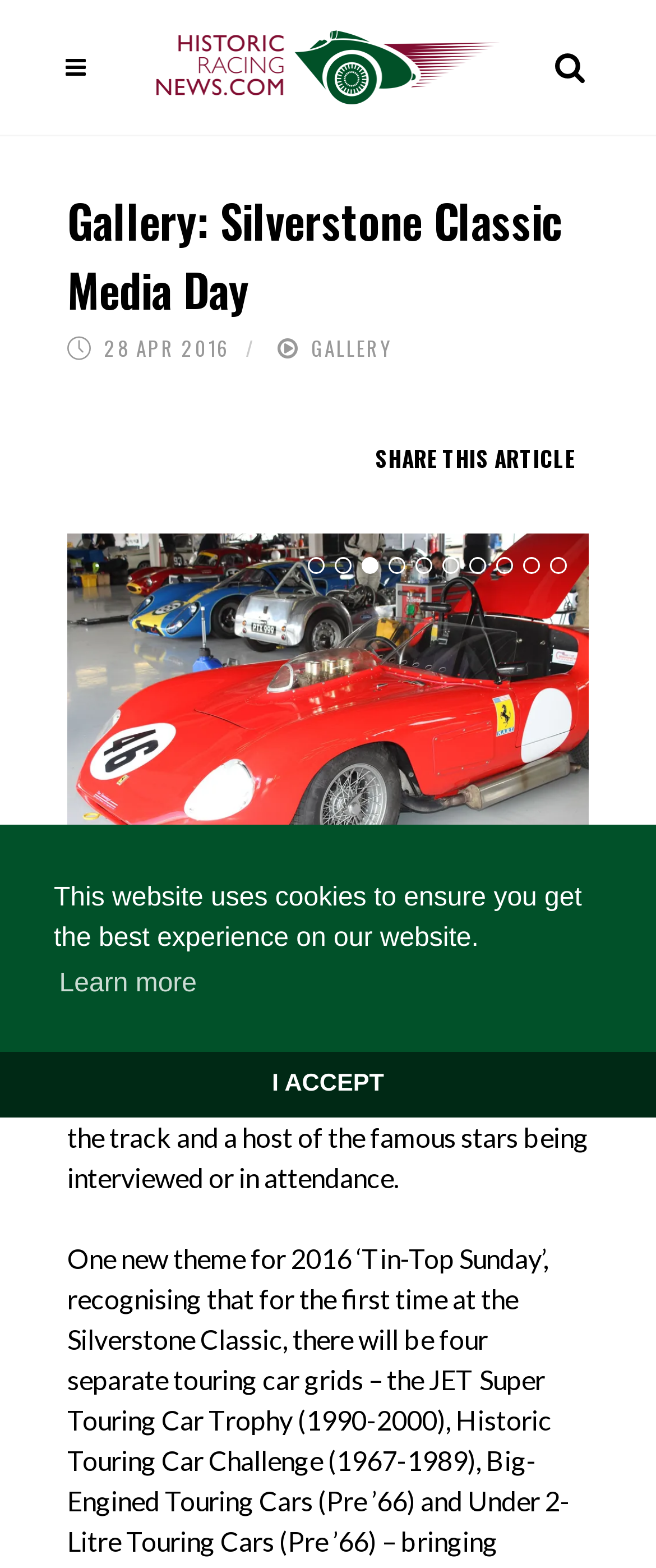What is the date mentioned on the webpage?
Based on the screenshot, provide a one-word or short-phrase response.

28 APR 2016